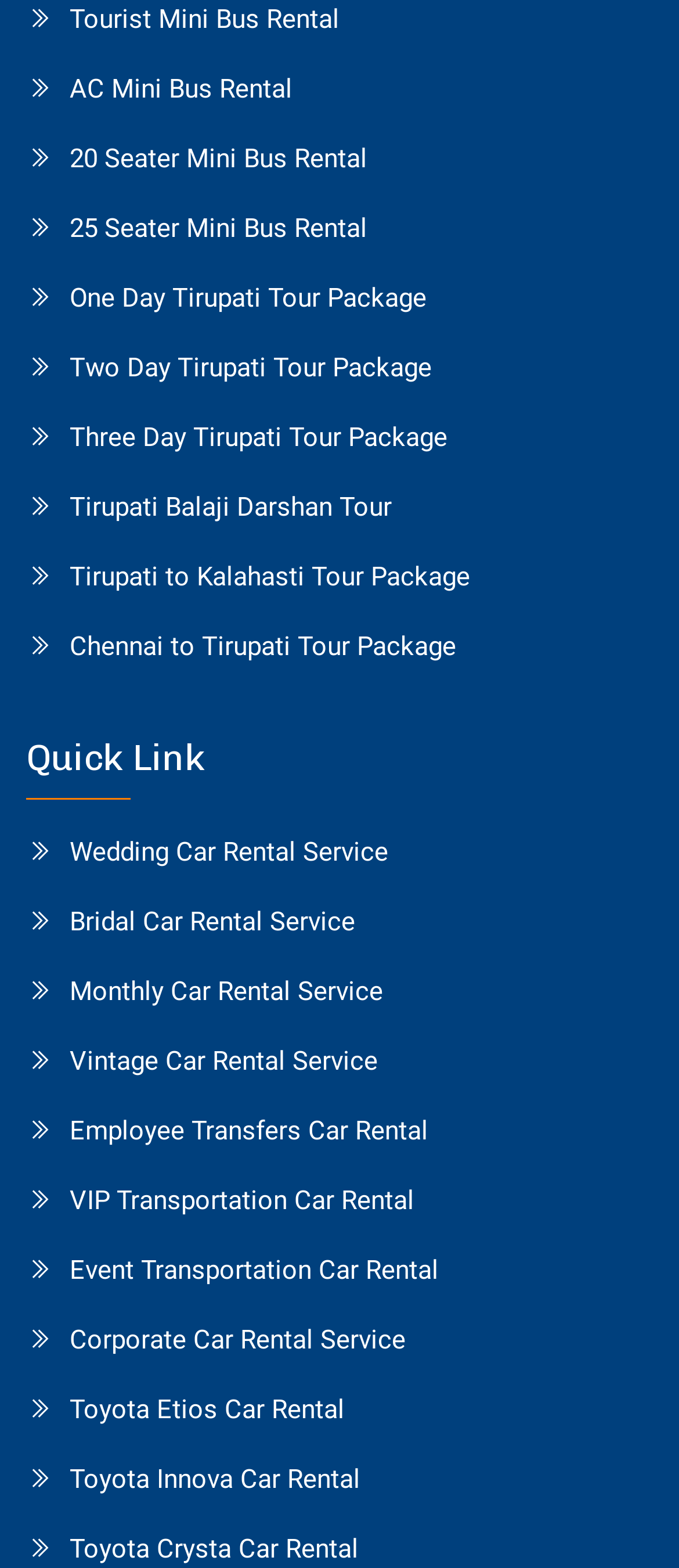Please identify the bounding box coordinates of the area I need to click to accomplish the following instruction: "Explore the One Day Tirupati Tour Package".

[0.103, 0.179, 0.962, 0.201]